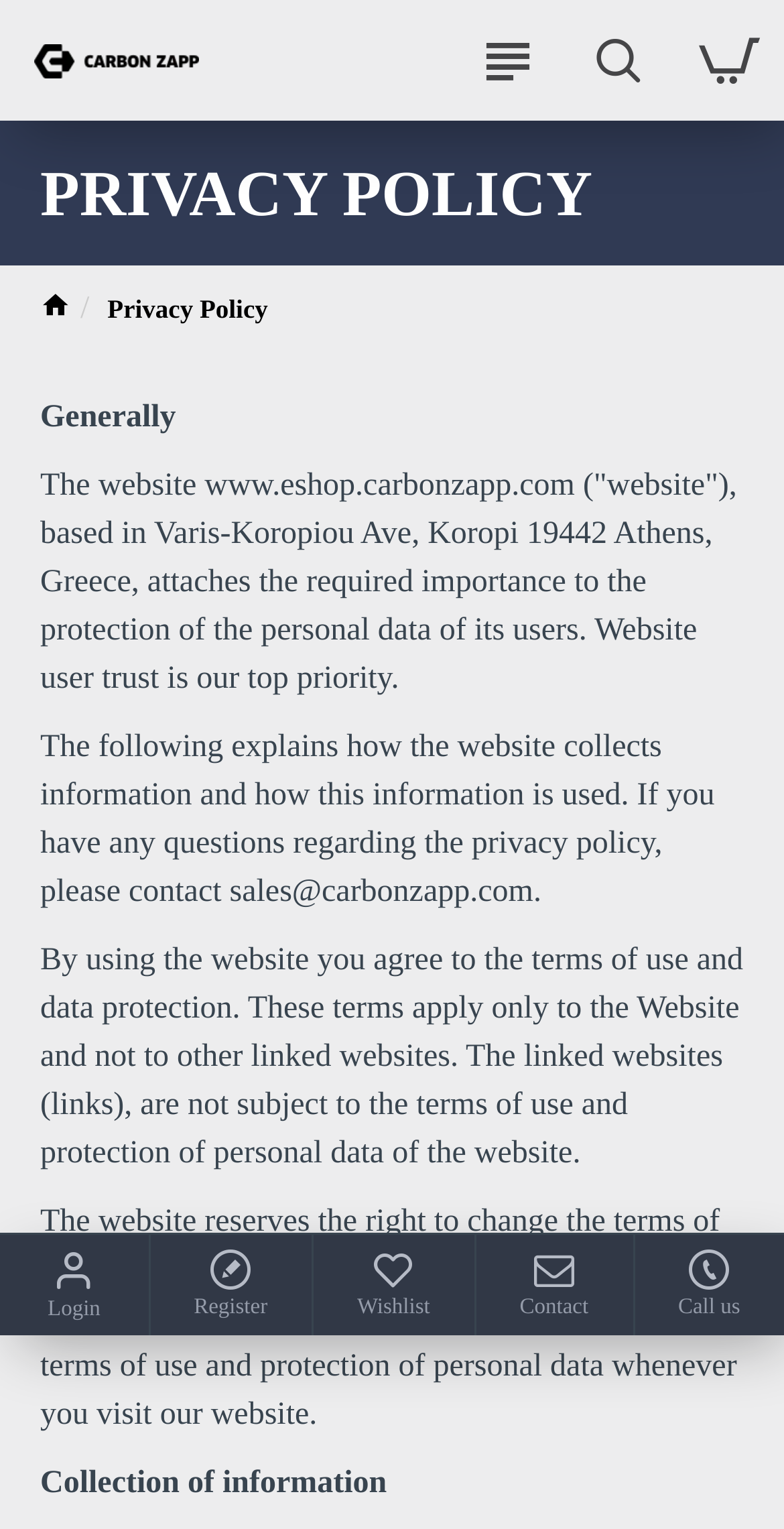Carefully observe the image and respond to the question with a detailed answer:
How can users contact the website for privacy policy questions?

The webpage provides an email address, 'sales@carbonzapp.com', for users to contact the website regarding privacy policy questions.